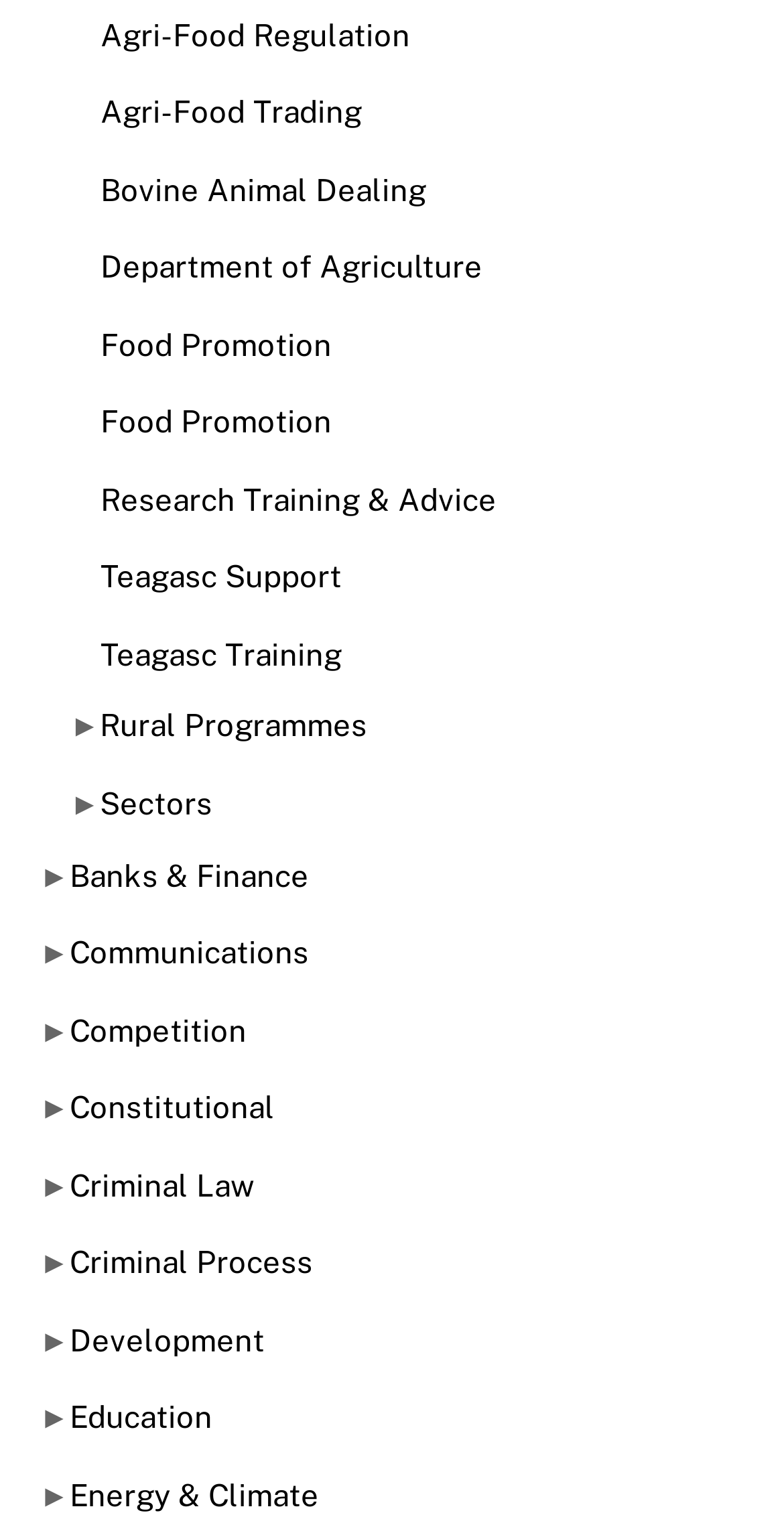Please identify the bounding box coordinates of the region to click in order to complete the task: "Click on Agri-Food Regulation". The coordinates must be four float numbers between 0 and 1, specified as [left, top, right, bottom].

[0.128, 0.011, 0.523, 0.034]